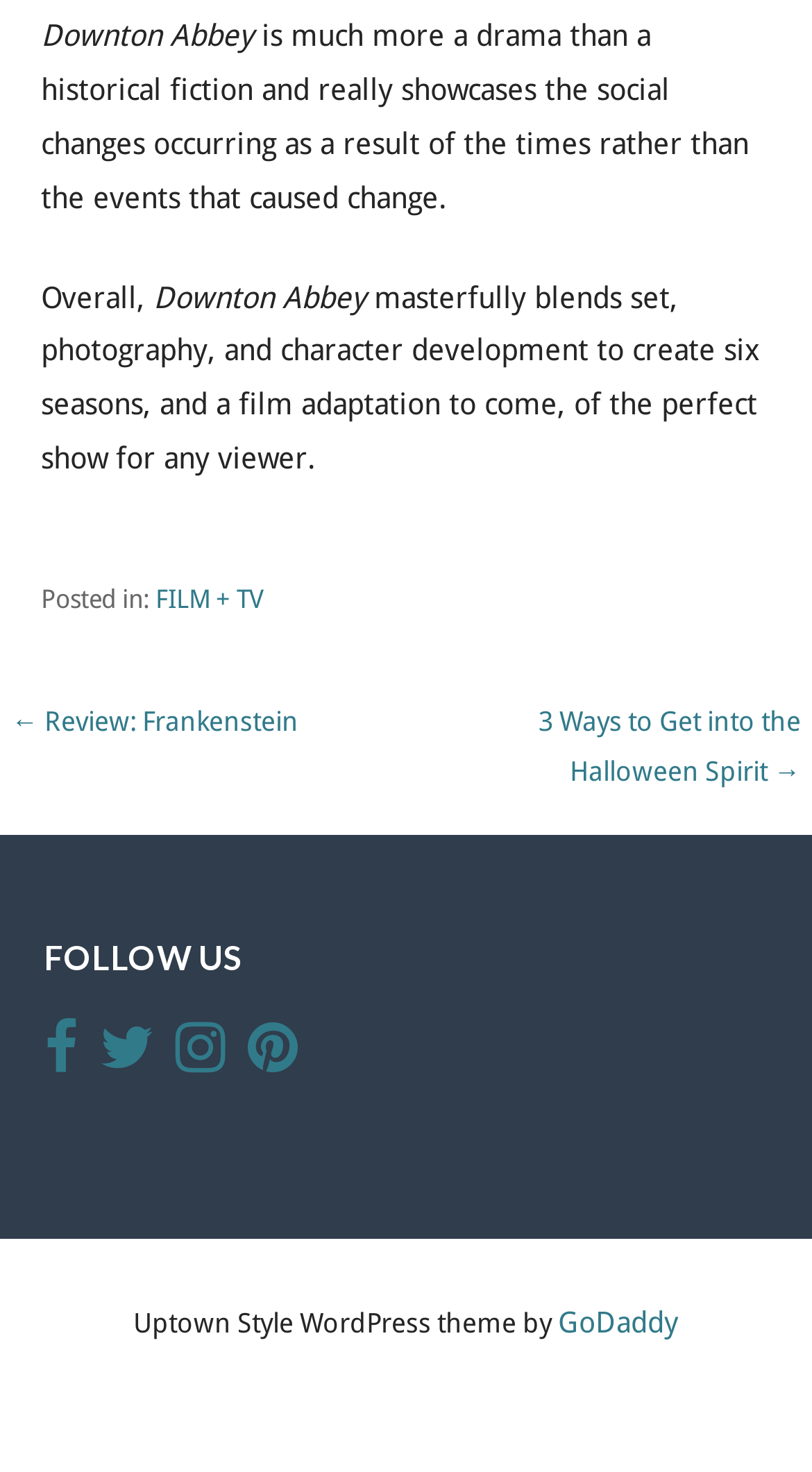Respond to the question below with a single word or phrase:
How many social media links are available in the FOLLOW US section?

4